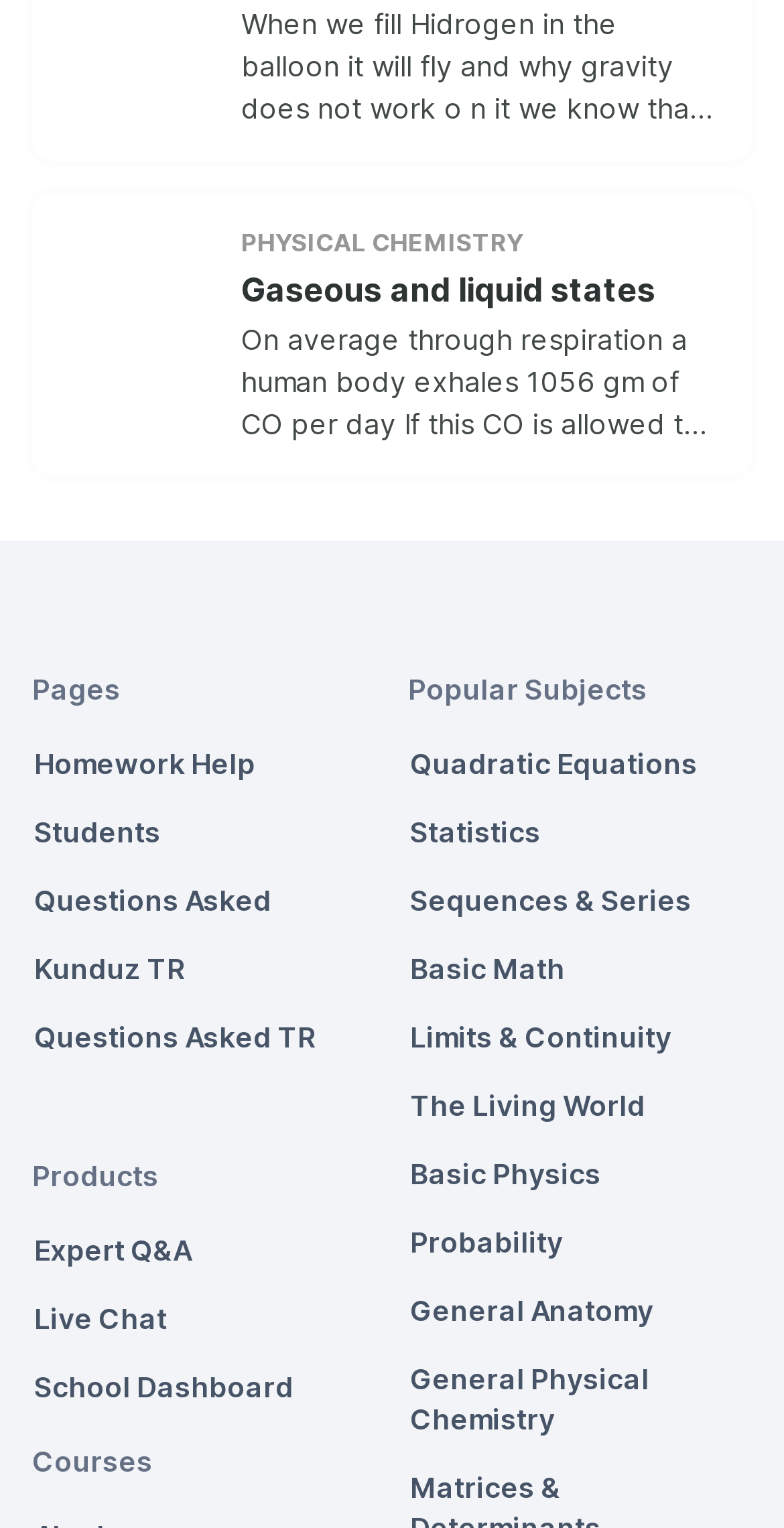Determine the bounding box coordinates (top-left x, top-left y, bottom-right x, bottom-right y) of the UI element described in the following text: Definite Integrals

[0.521, 0.603, 0.836, 0.632]